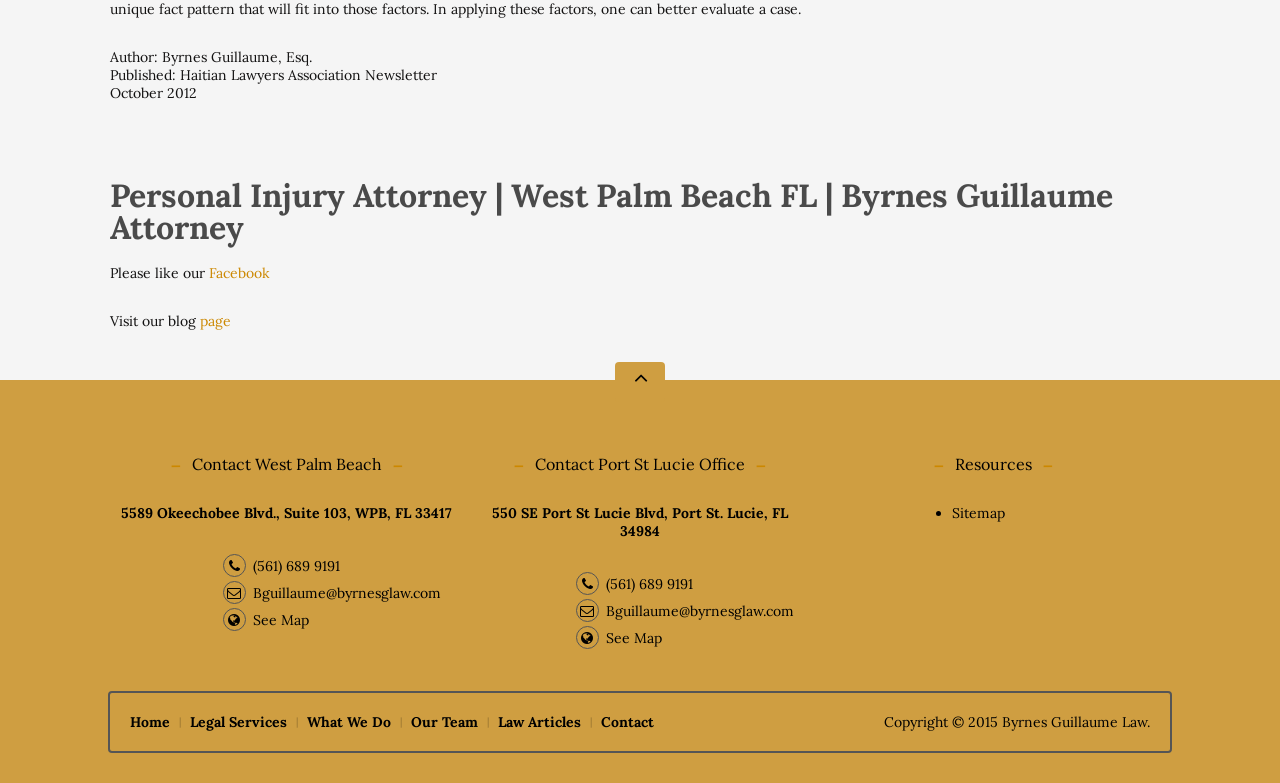What is the address of the West Palm Beach office?
Could you answer the question with a detailed and thorough explanation?

The answer can be found in the static text element '5589 Okeechobee Blvd., Suite 103, WPB, FL 33417' under the '-Contact West Palm Beach-' heading, which provides the address of the West Palm Beach office.